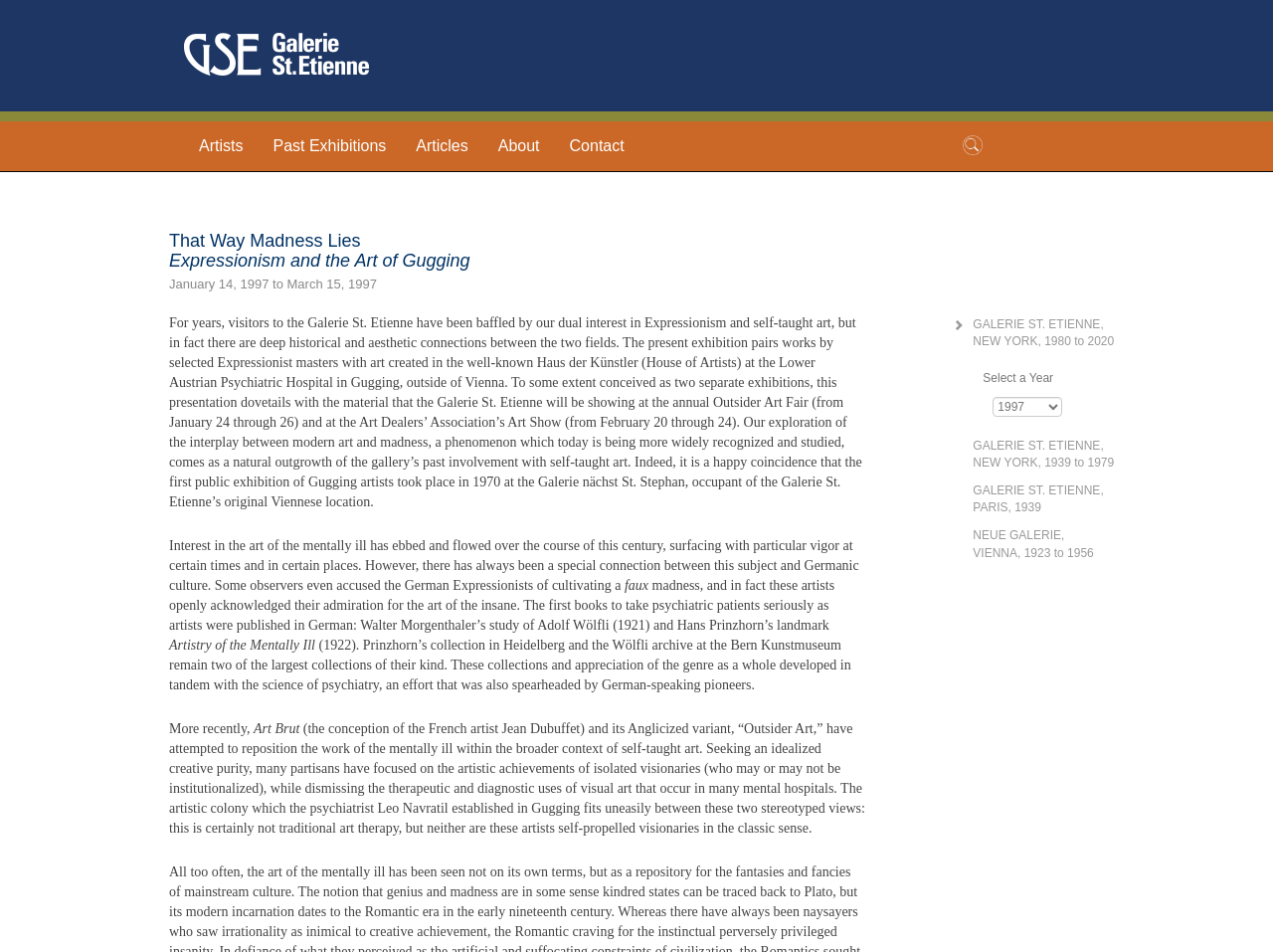What is the name of the gallery?
Please ensure your answer to the question is detailed and covers all necessary aspects.

I found the answer by looking at the top-left corner of the webpage, where the logo 'GSE logo' is located, and inferred that the name of the gallery is Galerie St. Etienne.